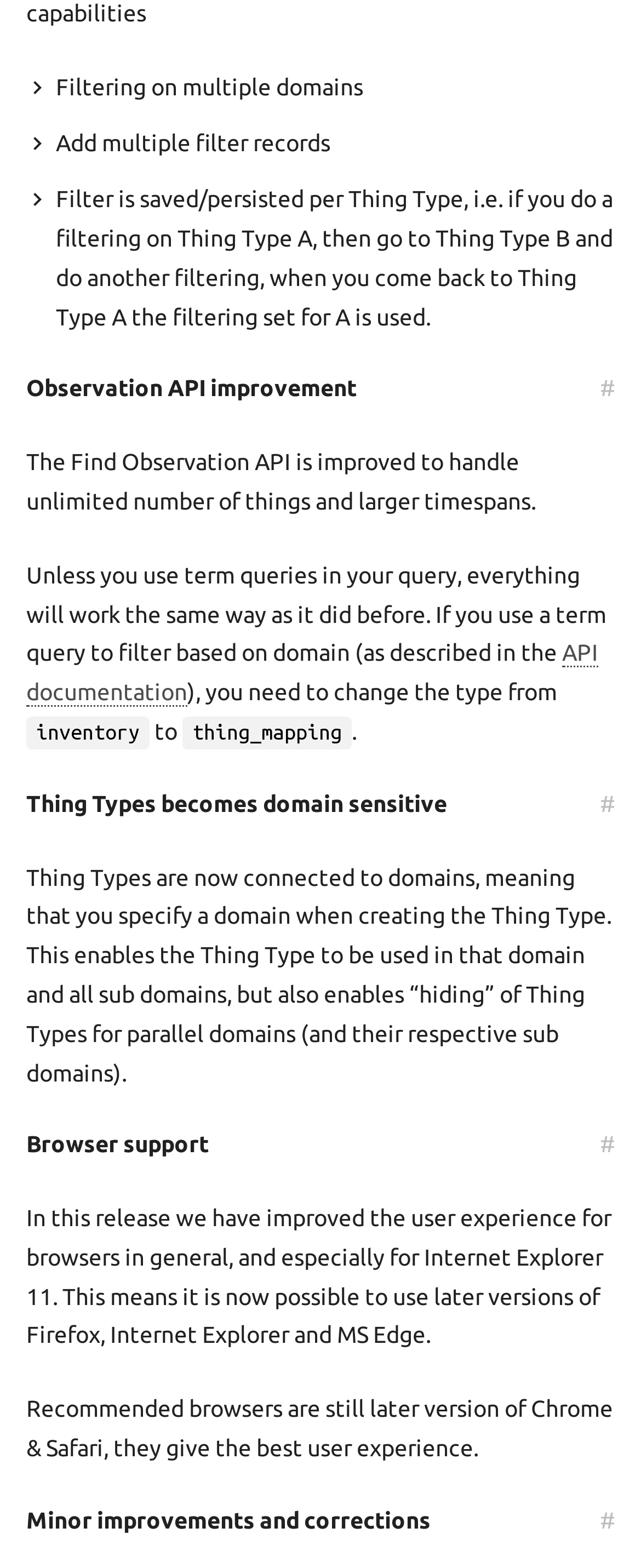What browsers are recommended for the best user experience? Based on the image, give a response in one word or a short phrase.

Later versions of Chrome & Safari